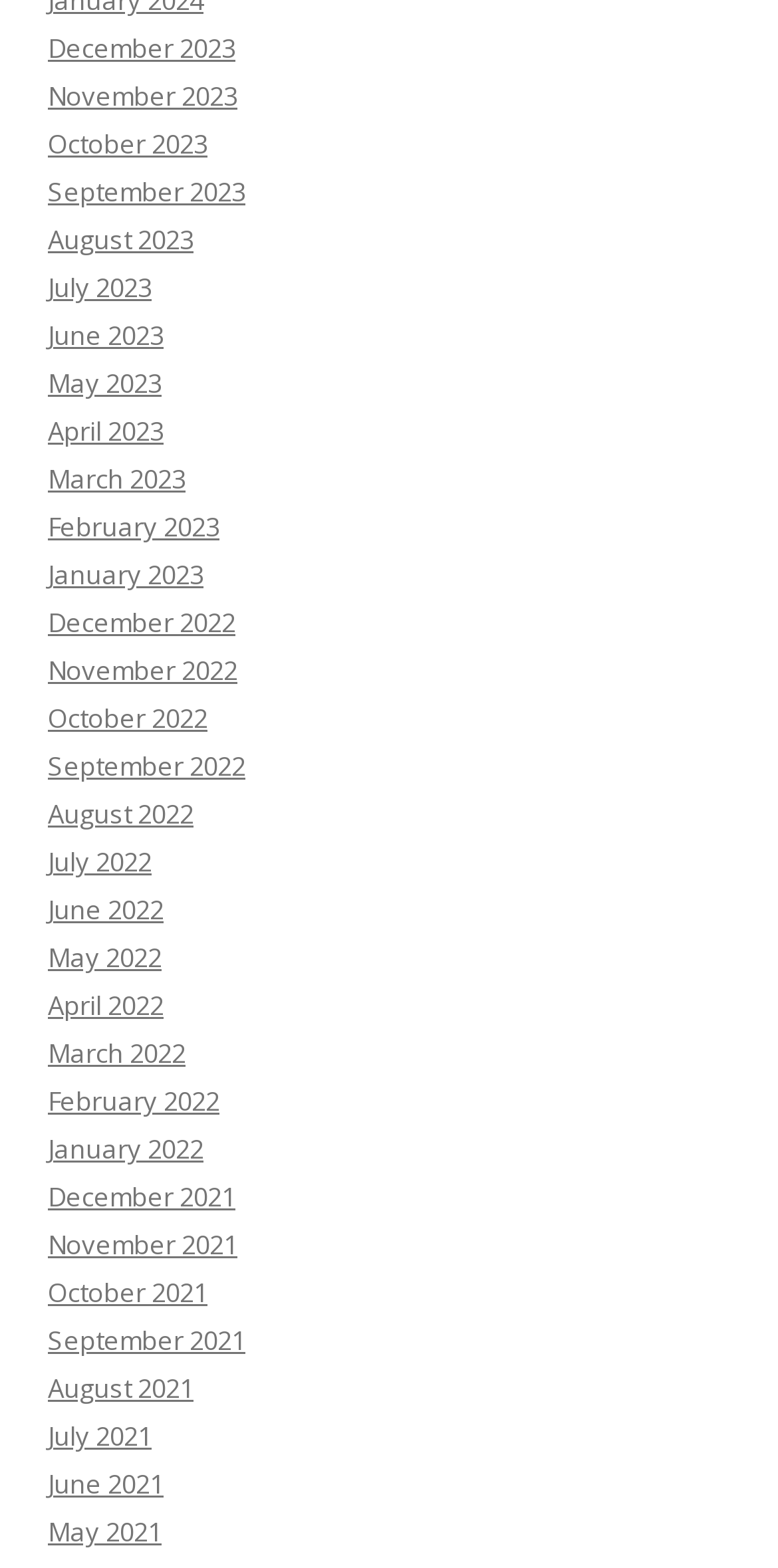Please determine the bounding box coordinates of the element's region to click in order to carry out the following instruction: "View November 2022". The coordinates should be four float numbers between 0 and 1, i.e., [left, top, right, bottom].

[0.062, 0.416, 0.305, 0.439]